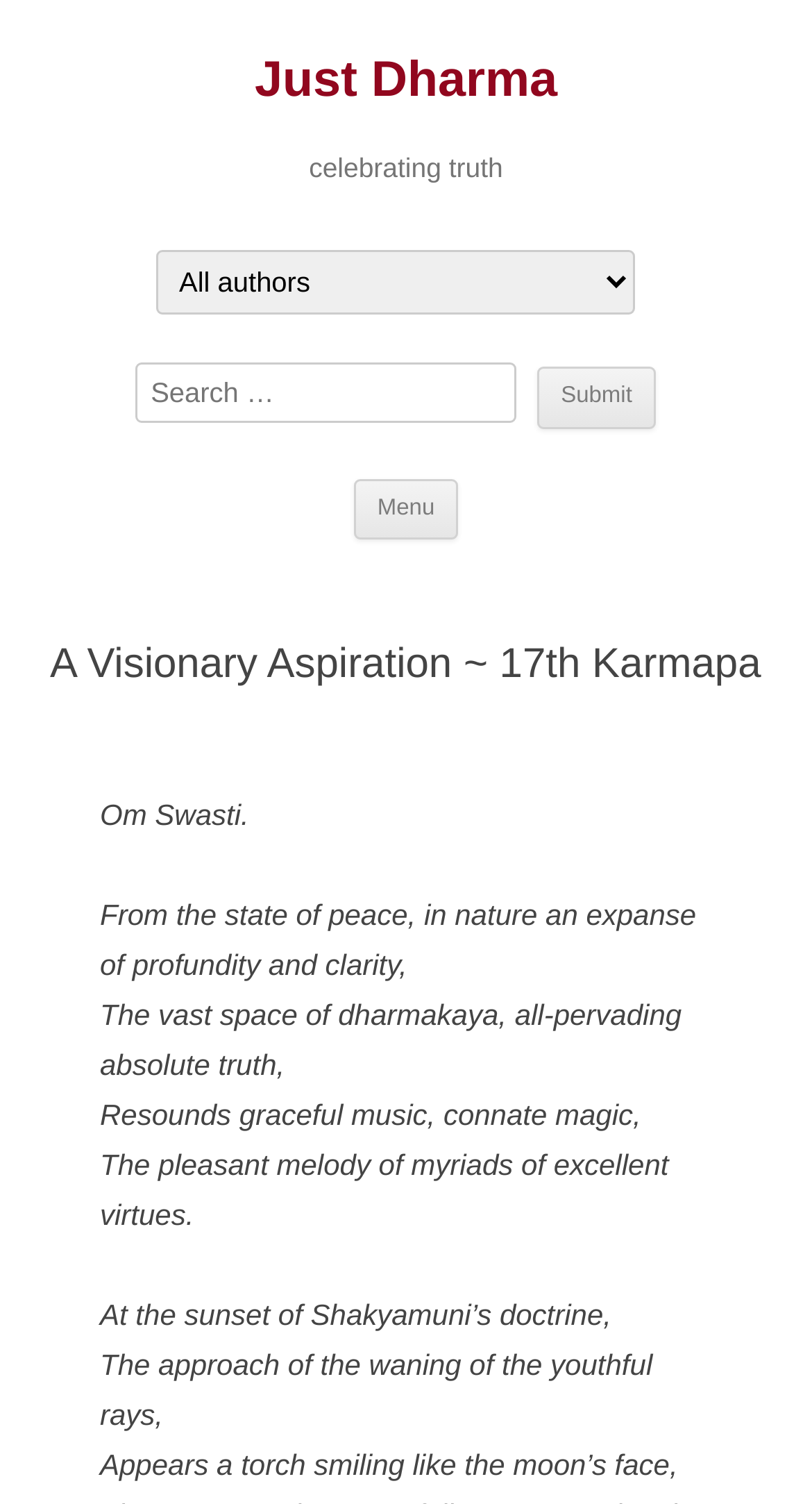What is the purpose of the combobox?
Please answer the question with as much detail as possible using the screenshot.

The combobox is located next to the textbox with the placeholder 'Search …' and the submit button, indicating that it is used for searching purposes.